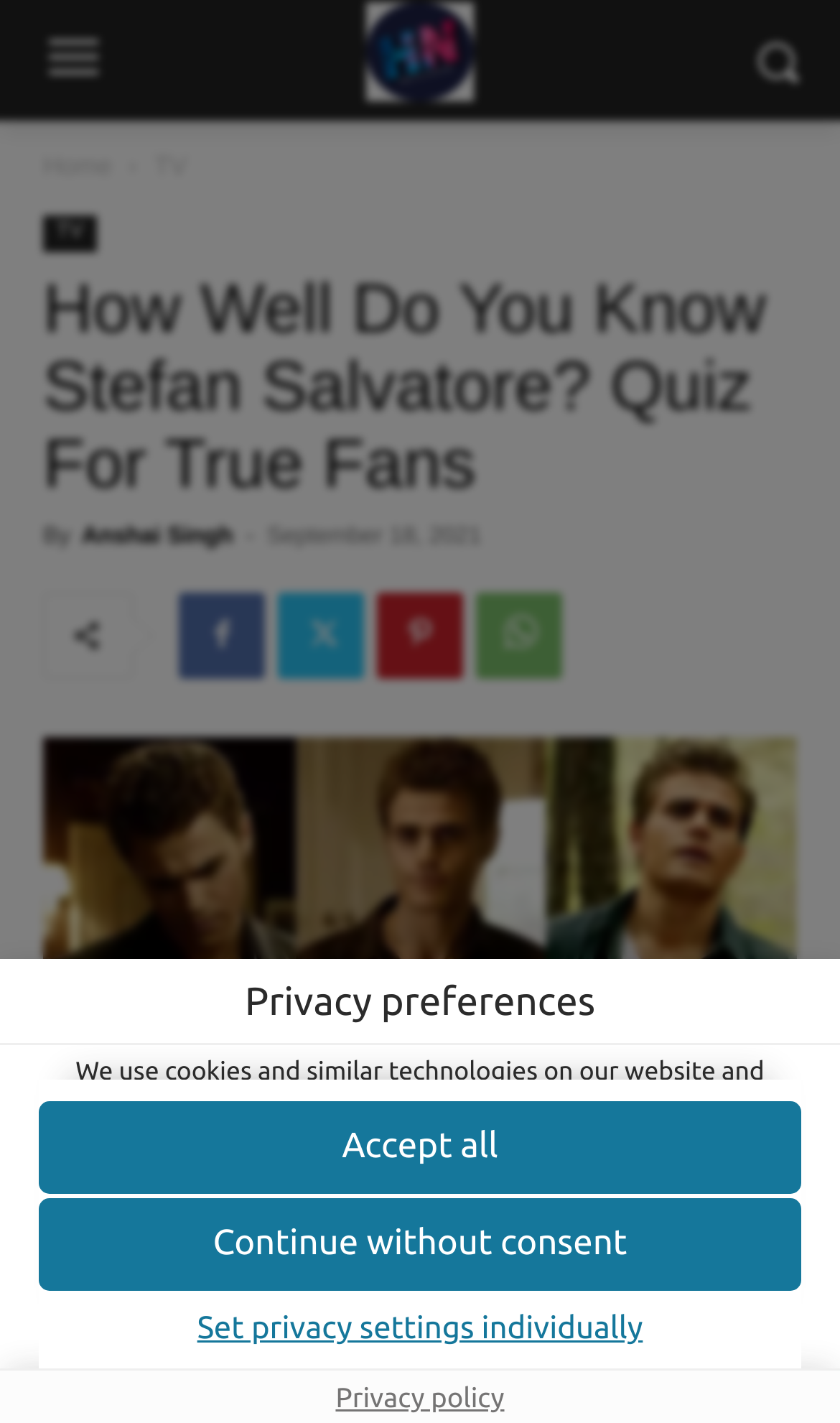Identify the bounding box coordinates of the element that should be clicked to fulfill this task: "View privacy policy". The coordinates should be provided as four float numbers between 0 and 1, i.e., [left, top, right, bottom].

[0.387, 0.972, 0.613, 0.993]